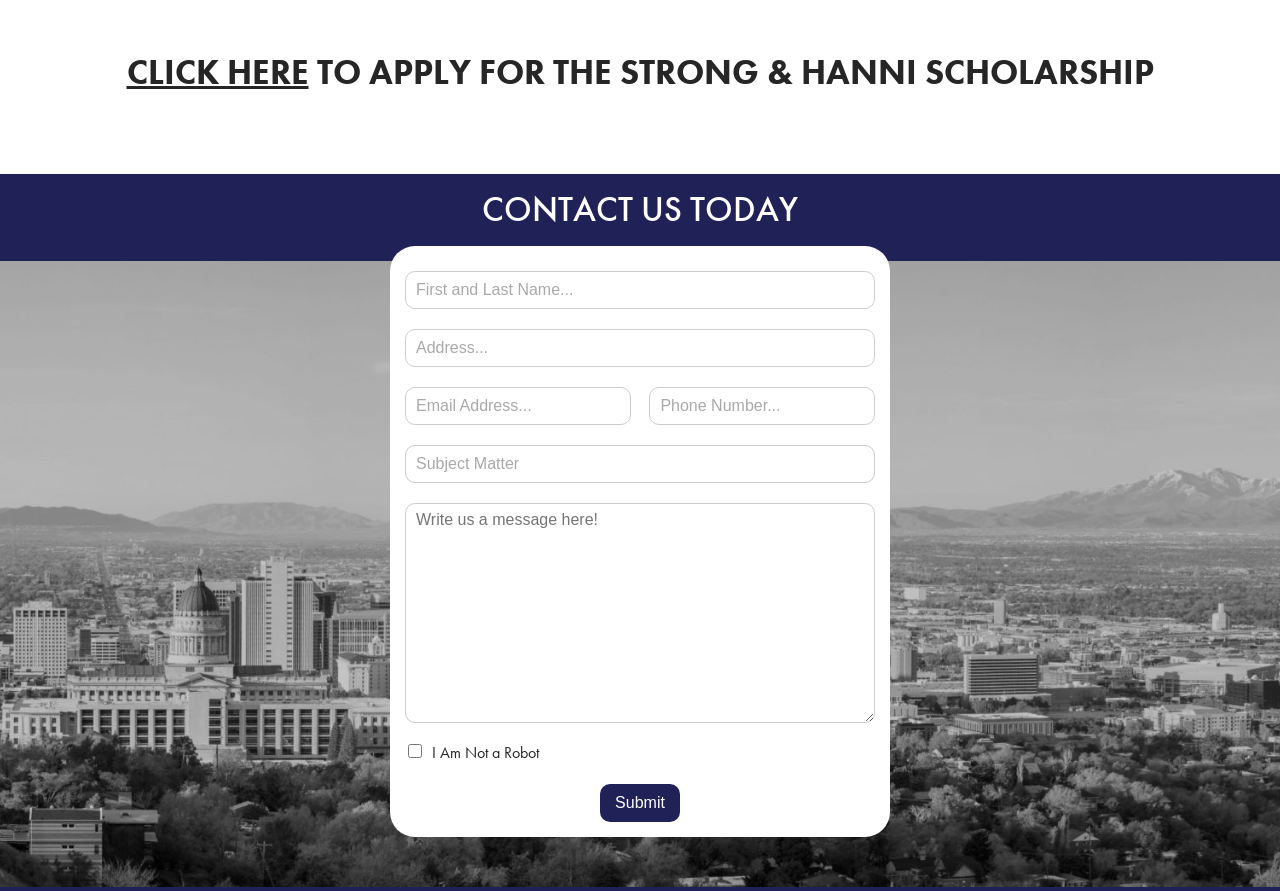Identify the bounding box coordinates of the area you need to click to perform the following instruction: "Contact us today".

[0.012, 0.212, 0.988, 0.259]